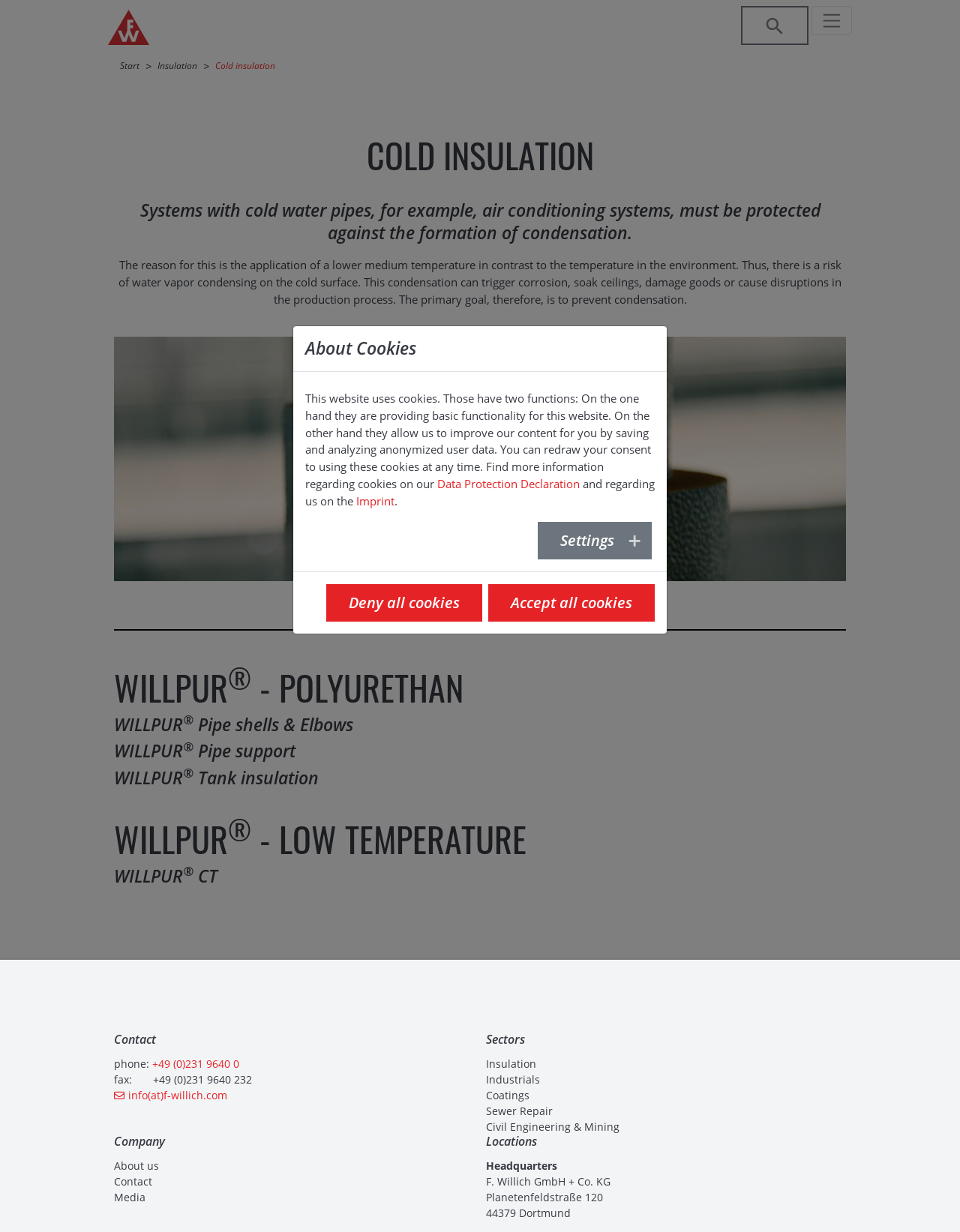What is WILLPUR?
Carefully analyze the image and provide a detailed answer to the question.

WILLPUR is a product or material related to polyurethan, as indicated by the heading 'WILLPUR® - POLYURETHAN' and the subsequent descriptions of its applications.